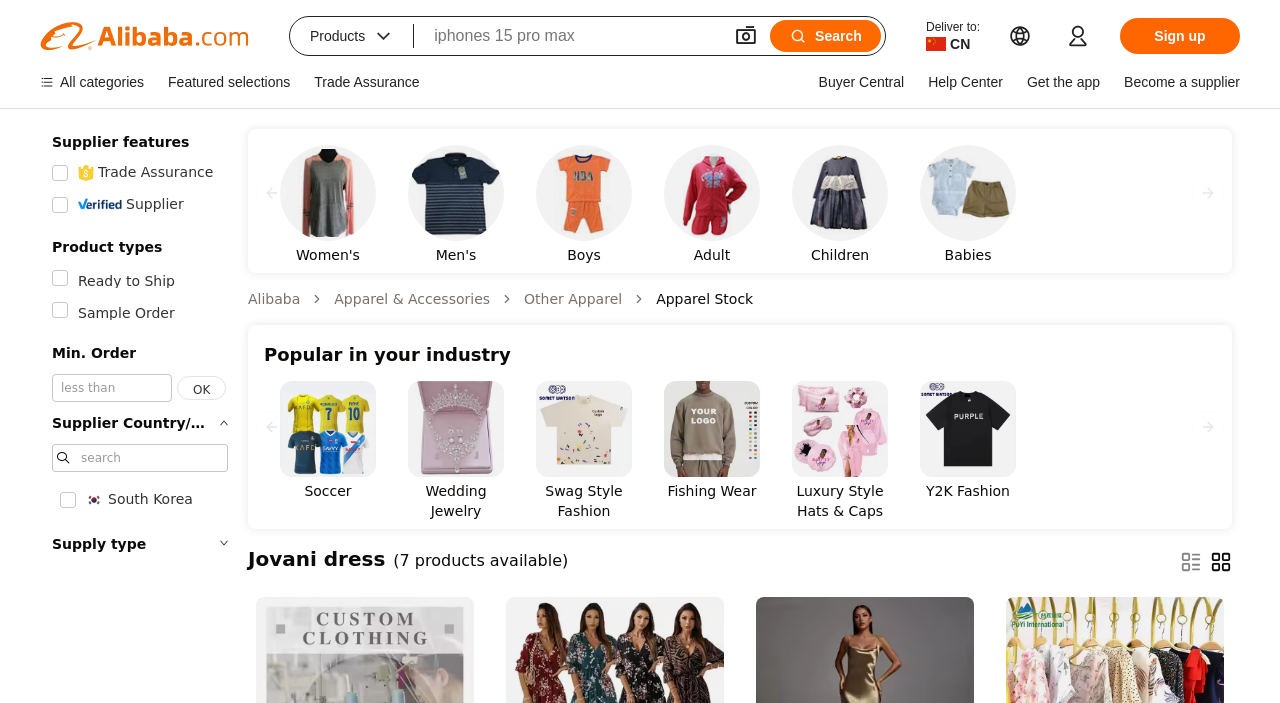Please identify the bounding box coordinates of the element I should click to complete this instruction: 'Search for products'. The coordinates should be given as four float numbers between 0 and 1, like this: [left, top, right, bottom].

[0.602, 0.028, 0.688, 0.074]